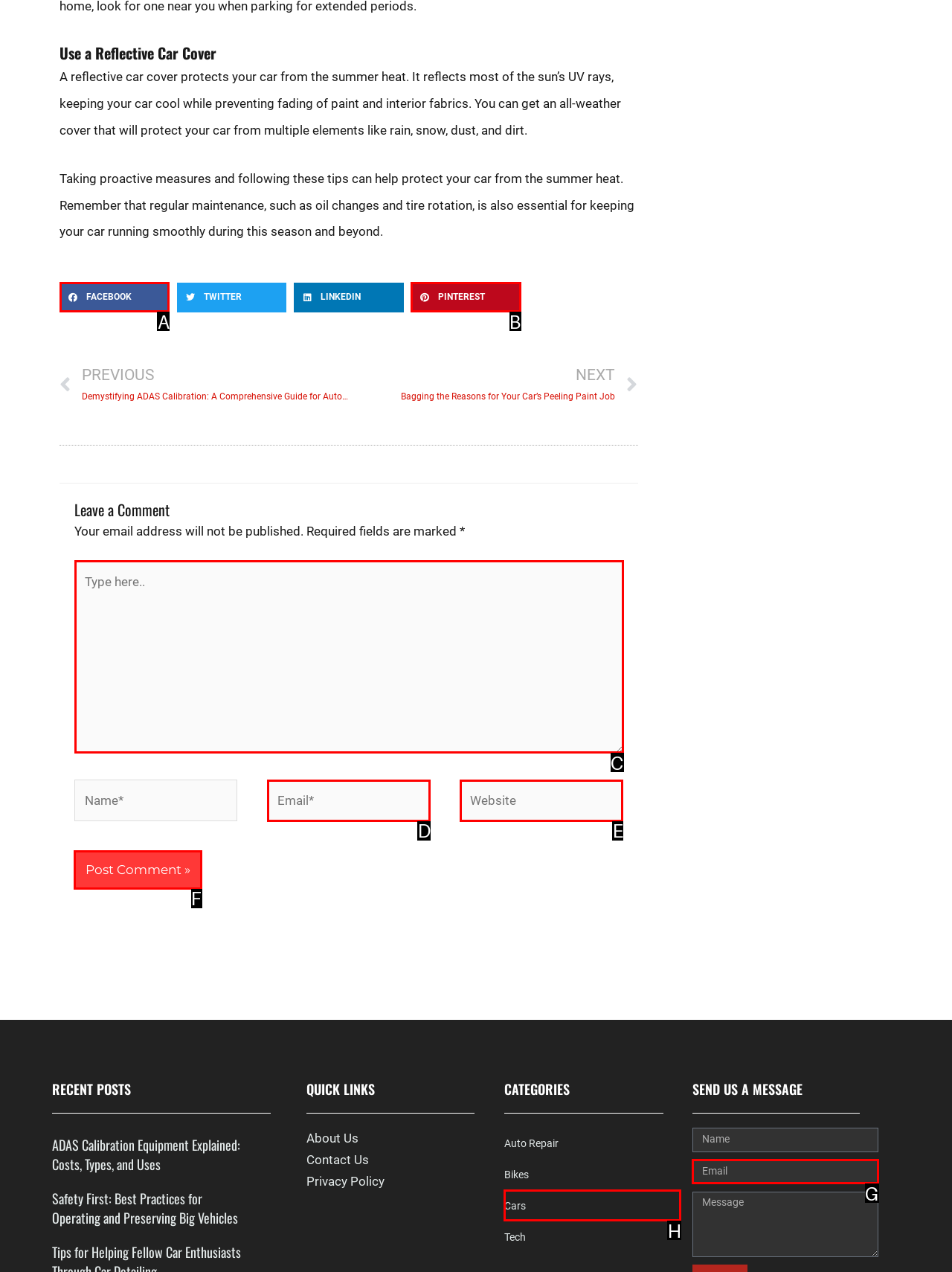Decide which letter you need to select to fulfill the task: Post a comment
Answer with the letter that matches the correct option directly.

F